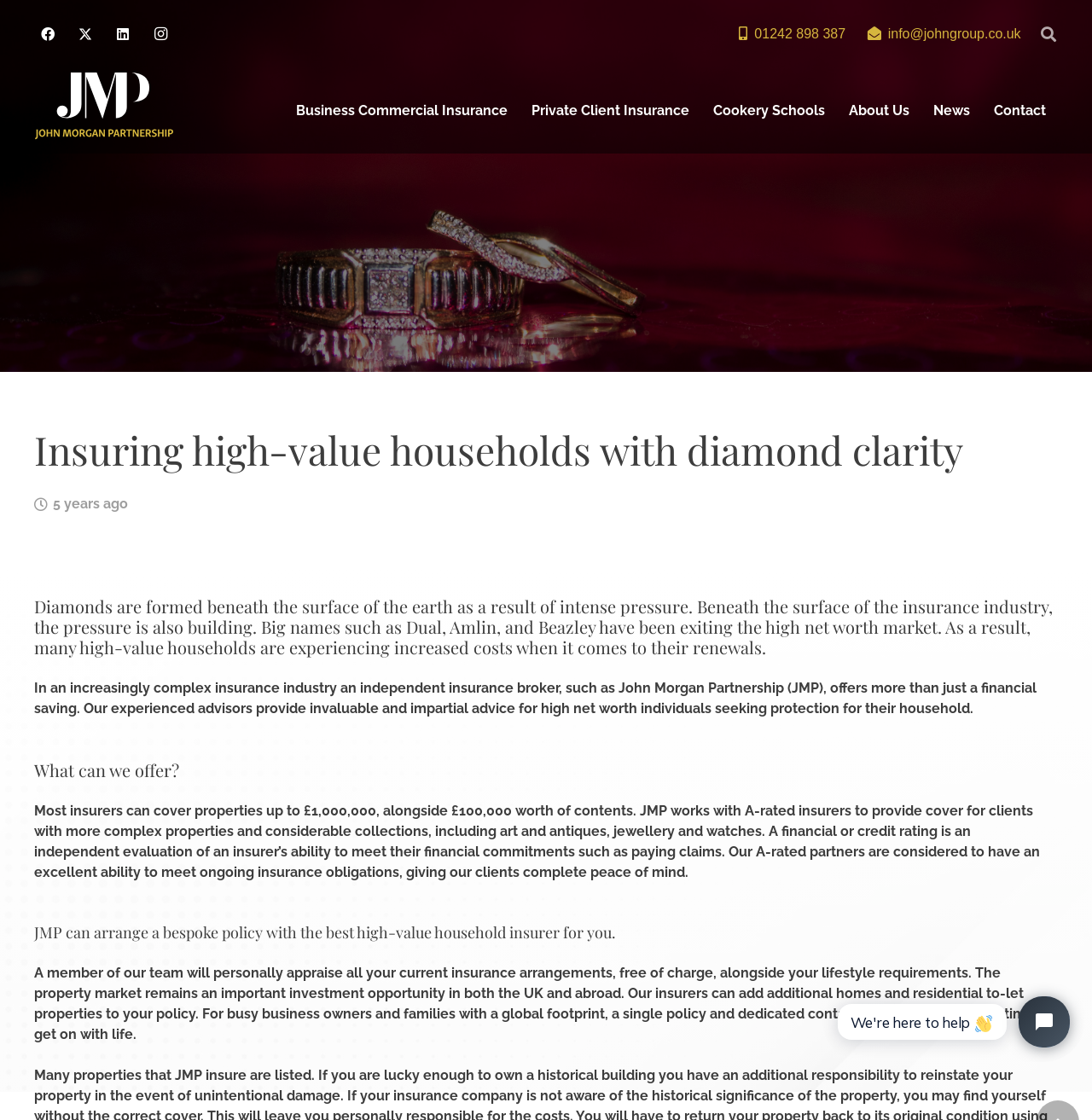Determine the bounding box coordinates of the clickable element to complete this instruction: "Search for something". Provide the coordinates in the format of four float numbers between 0 and 1, [left, top, right, bottom].

[0.945, 0.013, 0.976, 0.048]